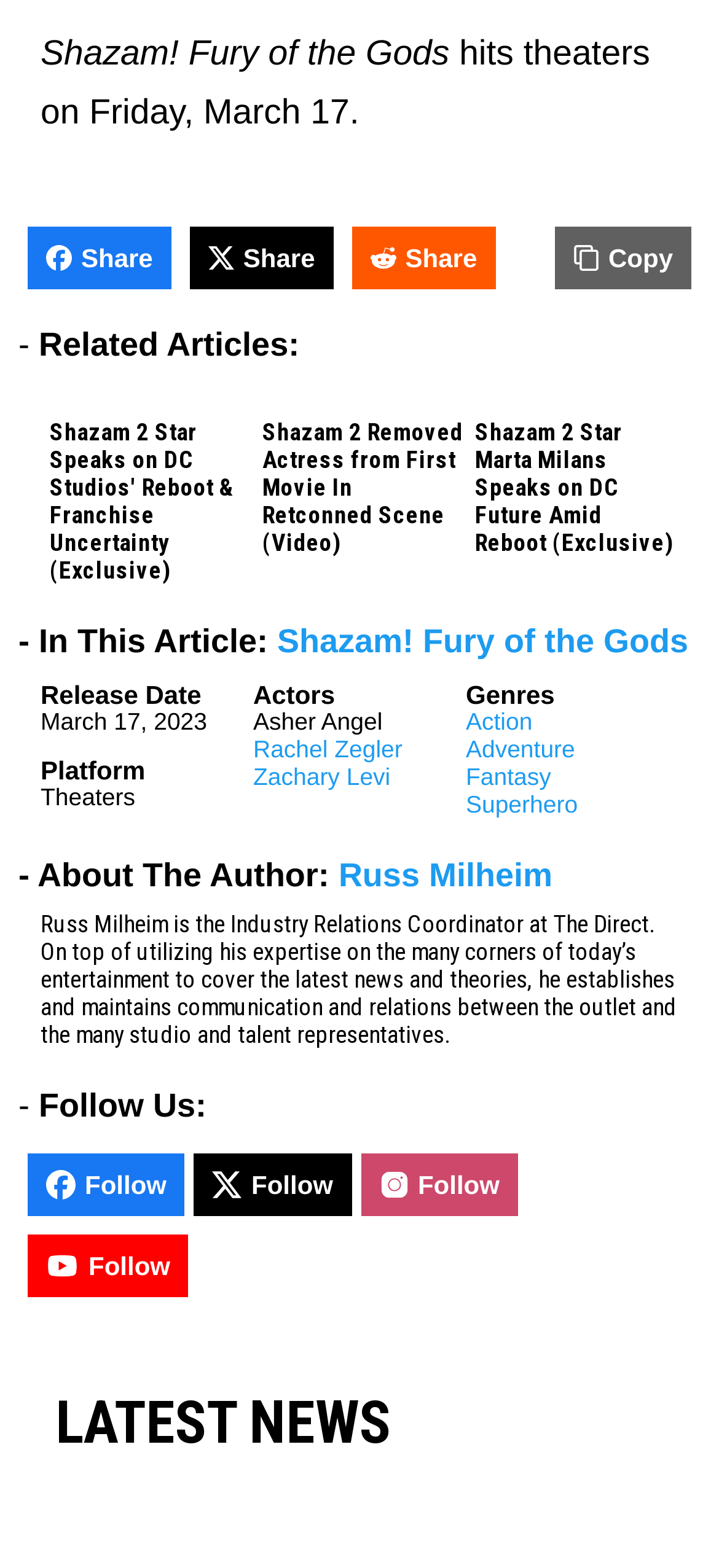What is the platform of Shazam! Fury of the Gods?
Provide a detailed and extensive answer to the question.

I found the platform by looking at the section that lists the details of the movie, where it says 'Platform' and then 'Theaters'.